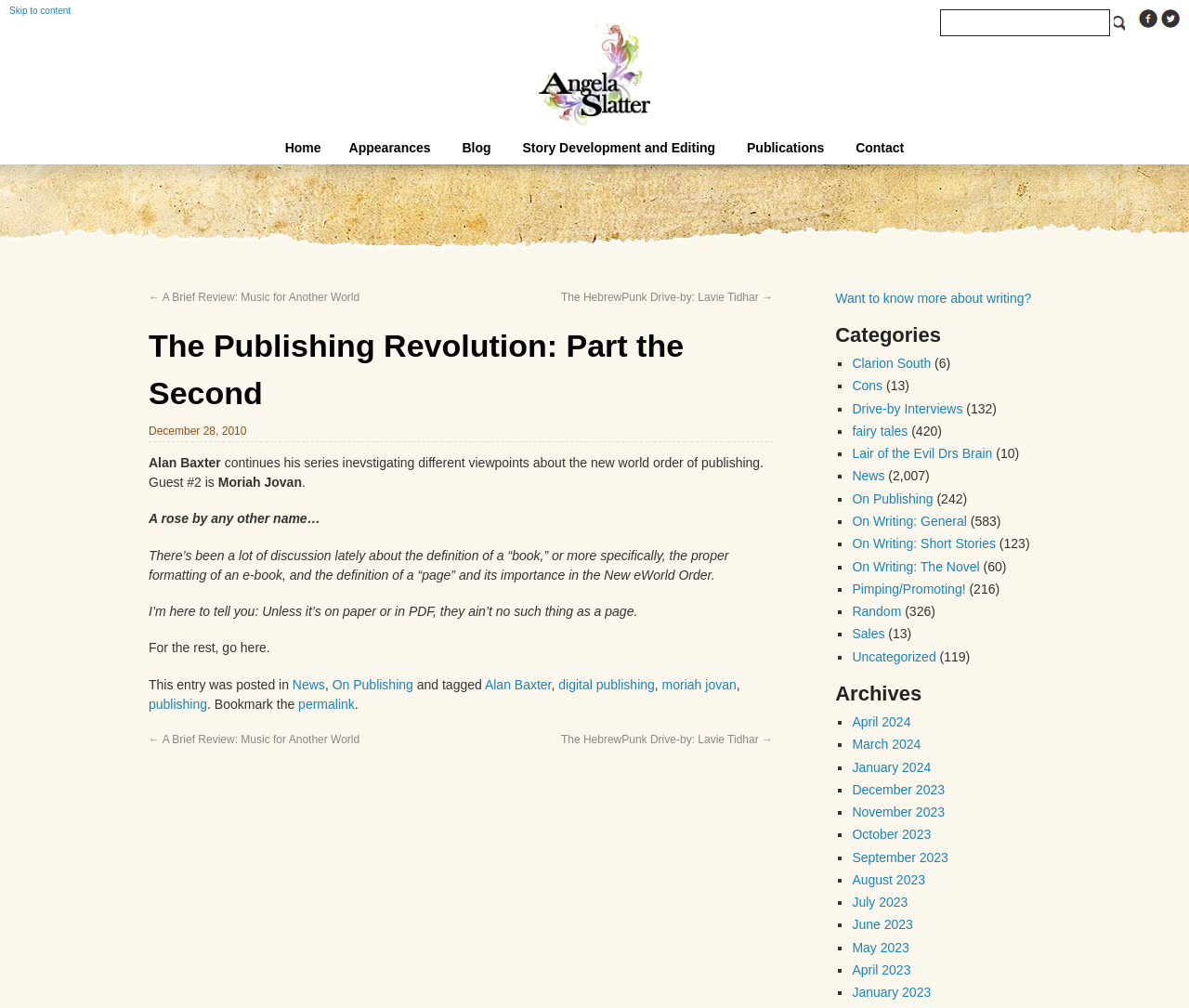Kindly determine the bounding box coordinates of the area that needs to be clicked to fulfill this instruction: "Read the previous post".

[0.125, 0.727, 0.303, 0.74]